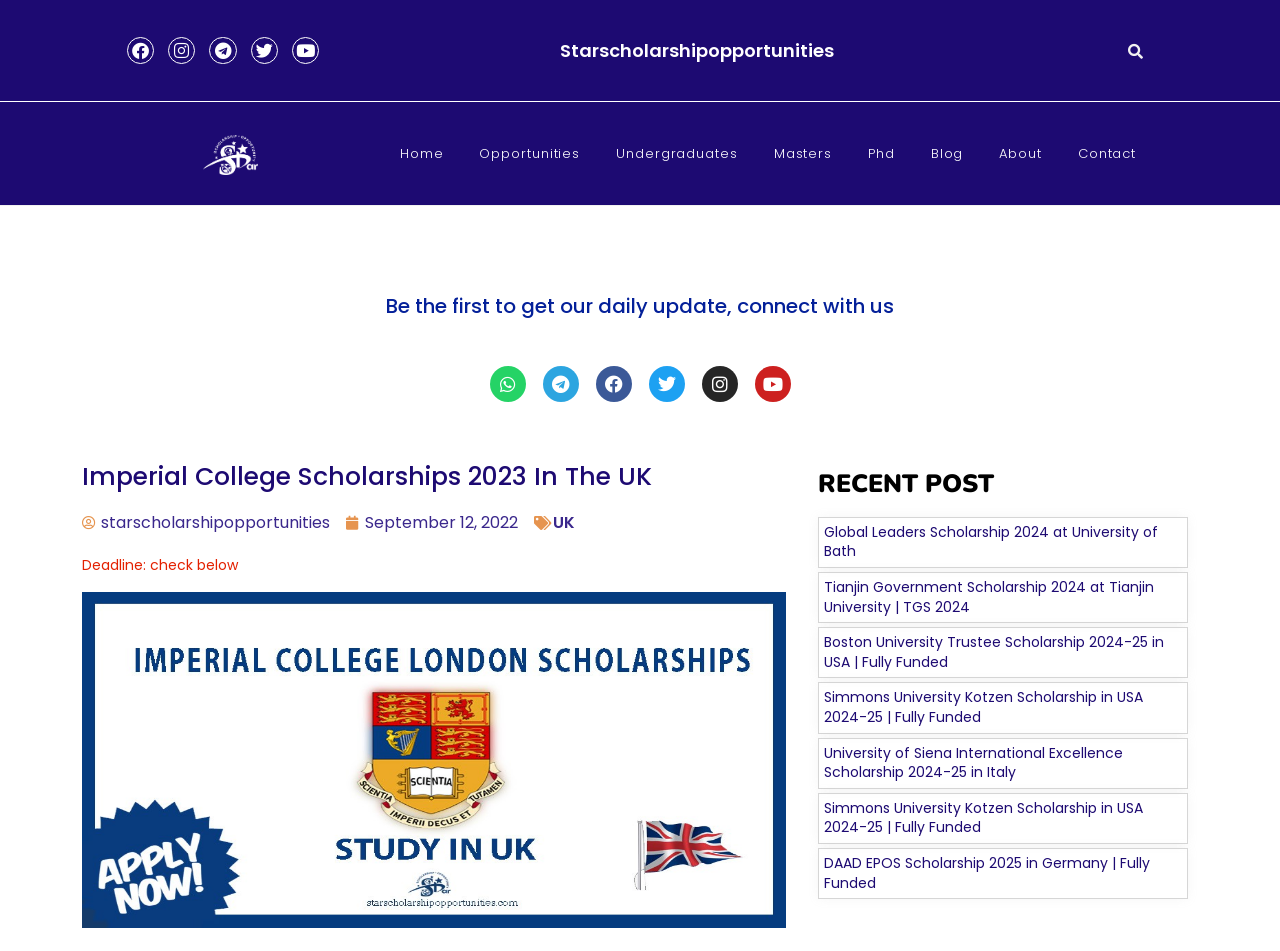What type of content is displayed under 'RECENT POST'?
Using the image, respond with a single word or phrase.

Scholarship articles